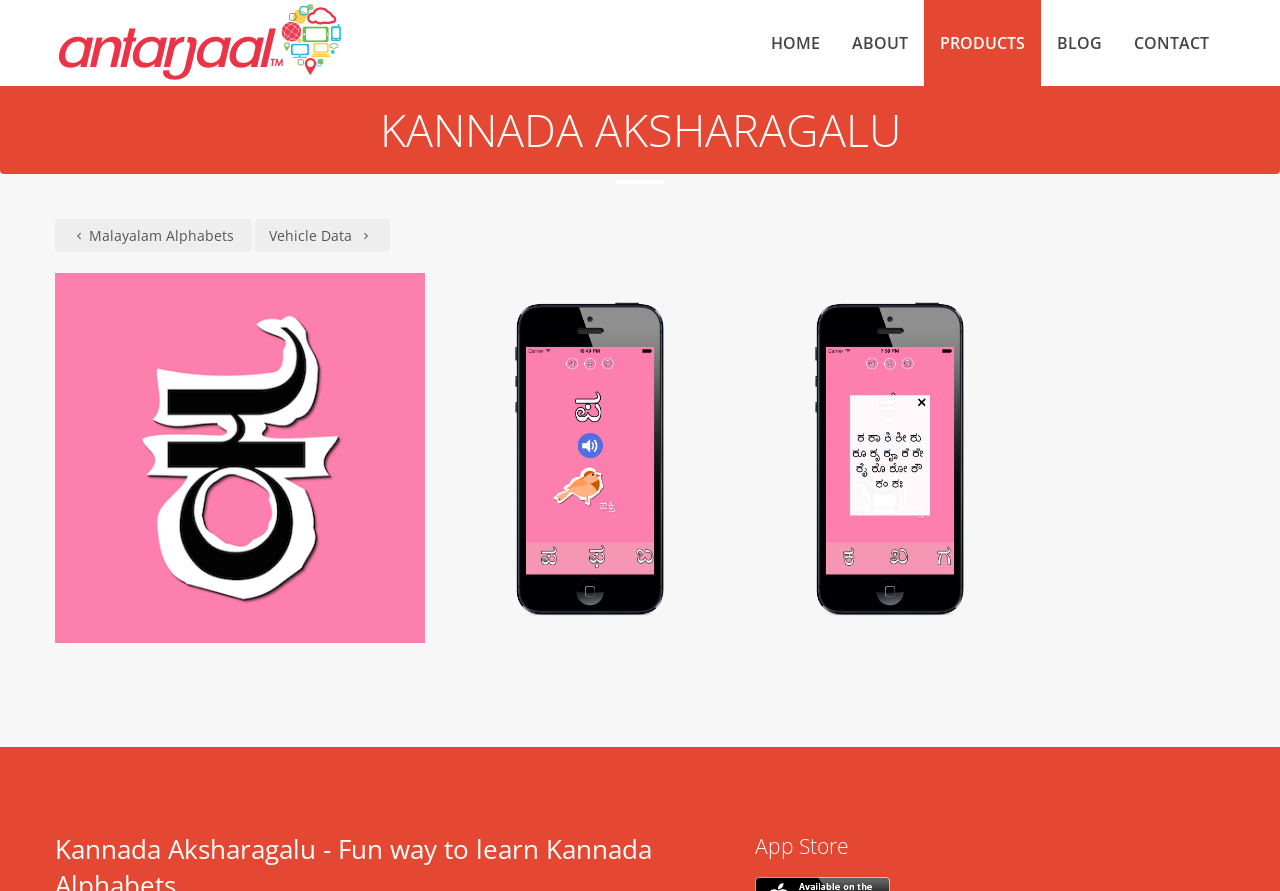Please answer the following query using a single word or phrase: 
What is the name of the company?

Antarjaal Innovations